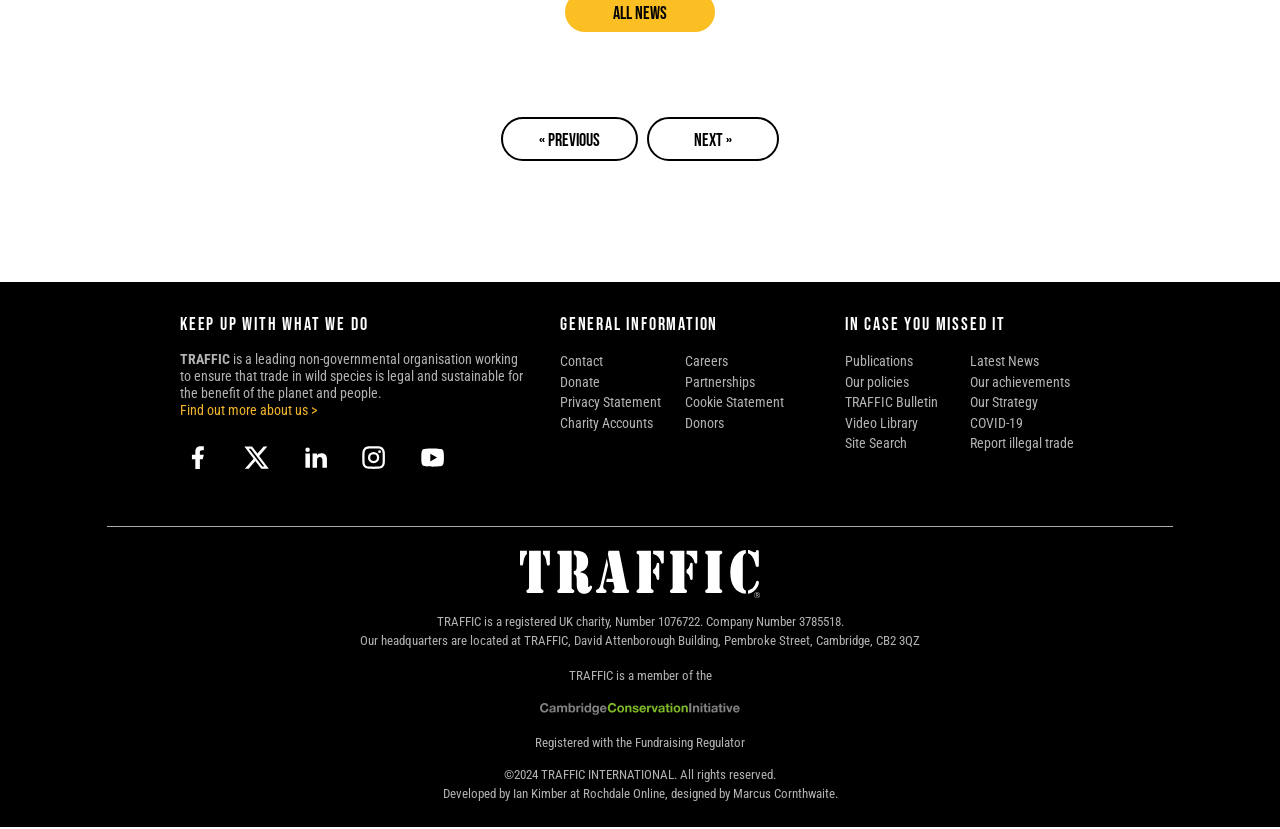Utilize the details in the image to thoroughly answer the following question: Where is the headquarters of TRAFFIC located?

The location of the headquarters of TRAFFIC can be found in the static text 'Our headquarters are located at TRAFFIC, David Attenborough Building, Pembroke Street, Cambridge, CB2 3QZ'.